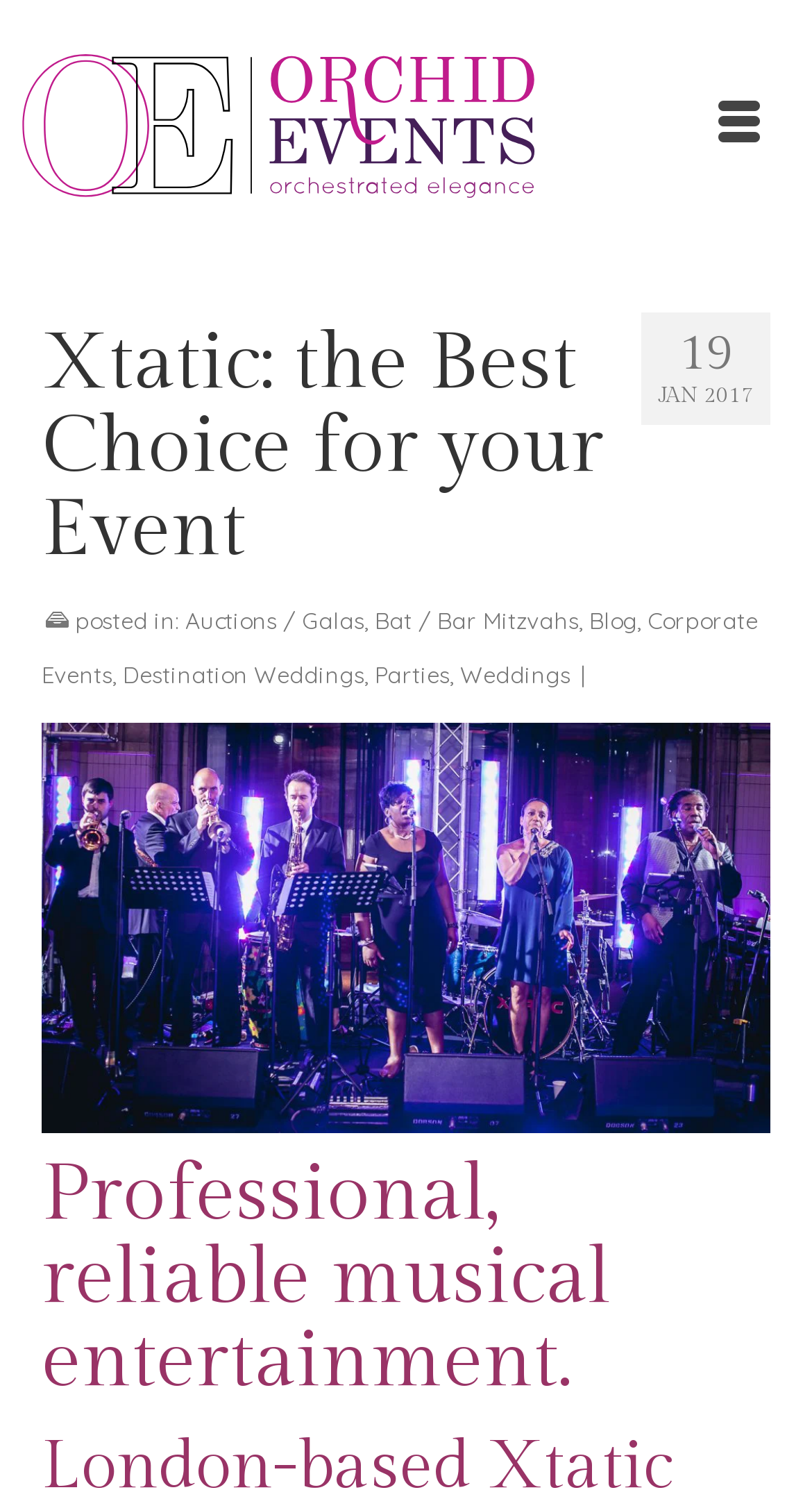Can you specify the bounding box coordinates of the area that needs to be clicked to fulfill the following instruction: "Read the 'Xtatic: the Best Choice for your Event' heading"?

[0.051, 0.217, 0.949, 0.384]